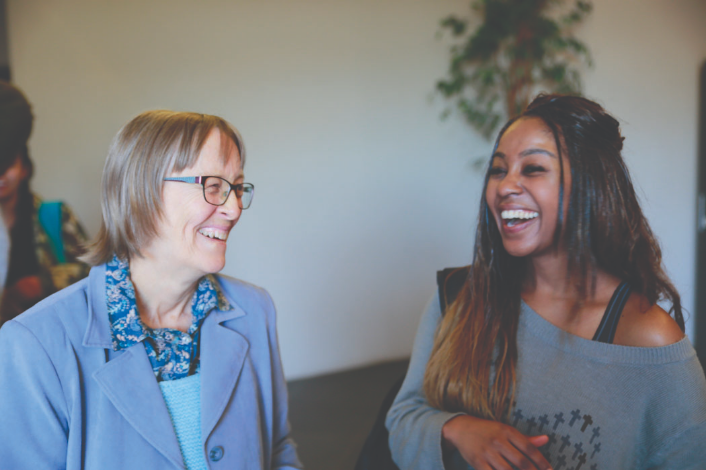What is the relationship between the two women?
From the details in the image, answer the question comprehensively.

The caption suggests that the scene reflects themes of support and learning, and the warm smile of the older woman and the laughter of the younger woman convey a sense of camaraderie and connection, implying a mentorship or friendship relationship between the two women.